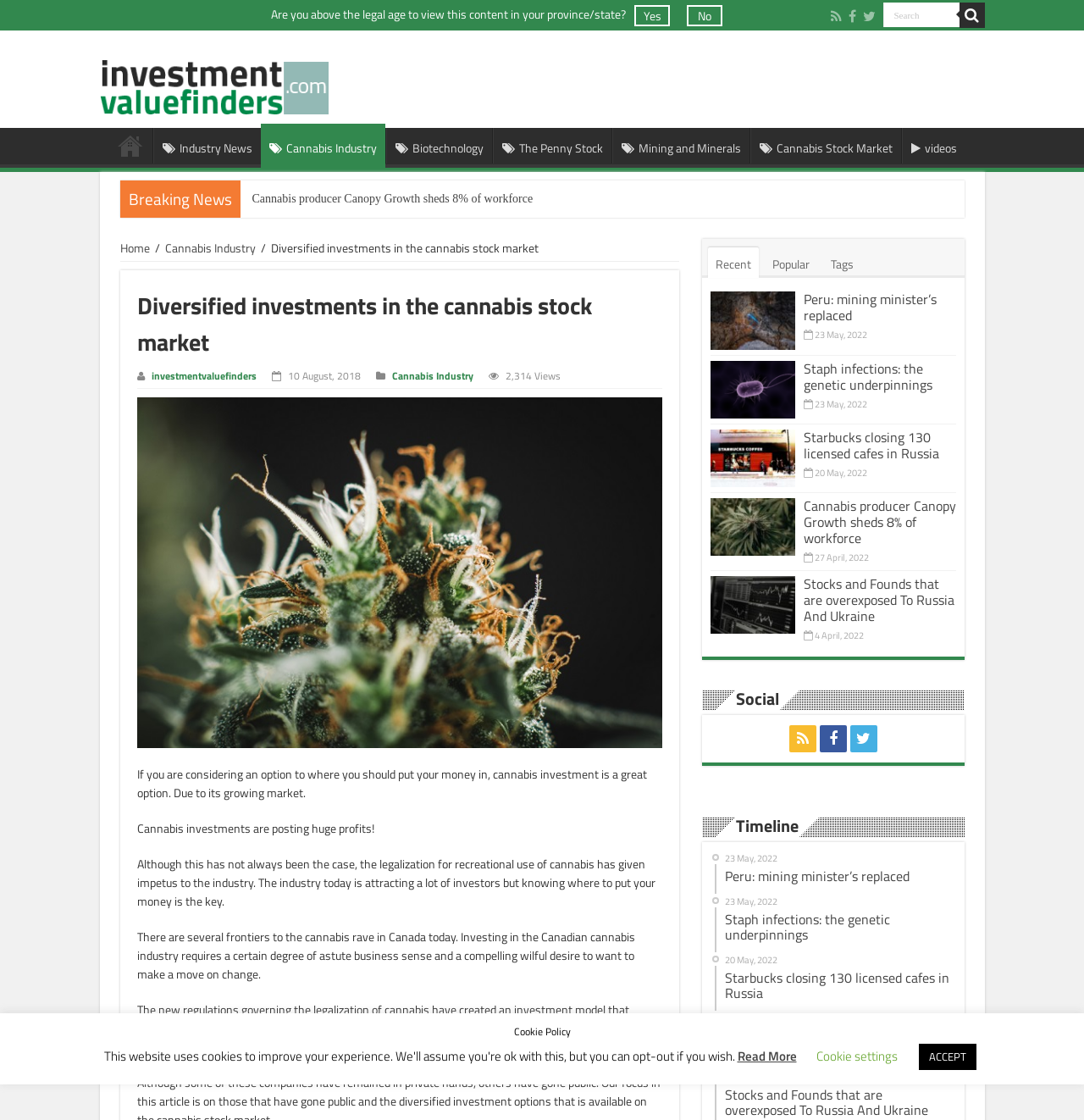Identify the bounding box coordinates of the section that should be clicked to achieve the task described: "Click on the 'Investment value finders' link to learn more".

[0.092, 0.05, 0.303, 0.099]